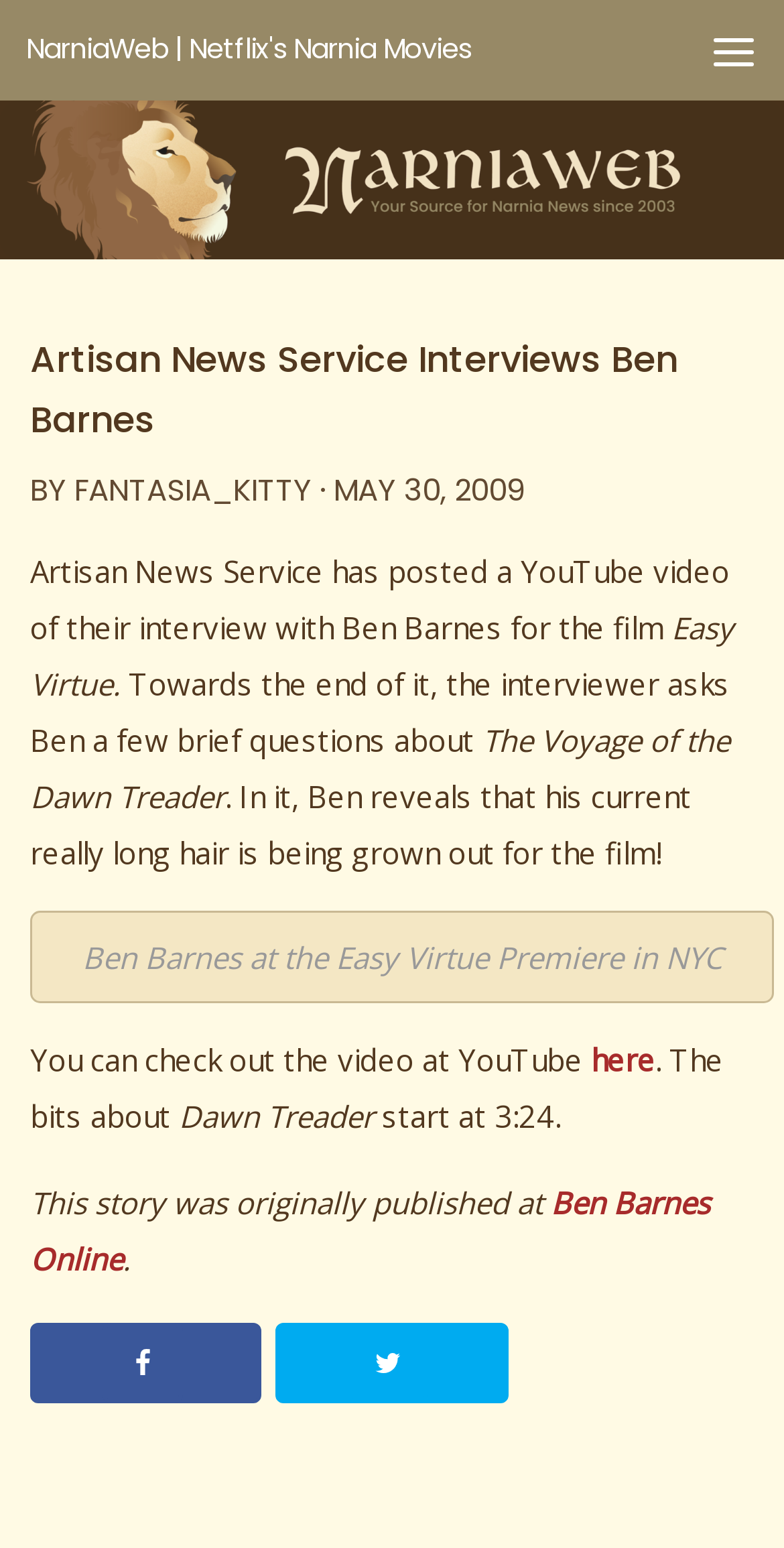Please answer the following question using a single word or phrase: 
What is the name of the website?

NarniaWeb